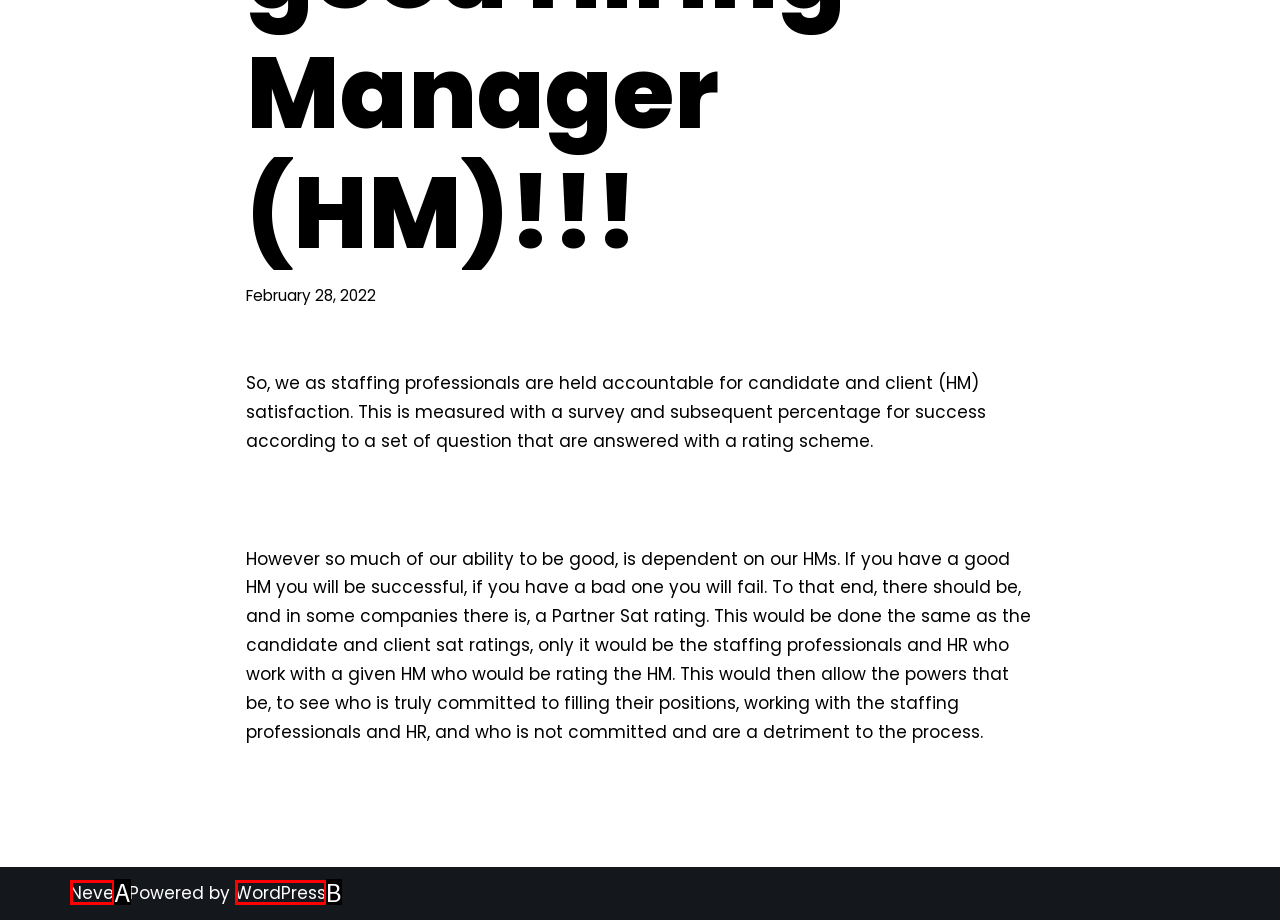From the provided options, pick the HTML element that matches the description: Neve. Respond with the letter corresponding to your choice.

A